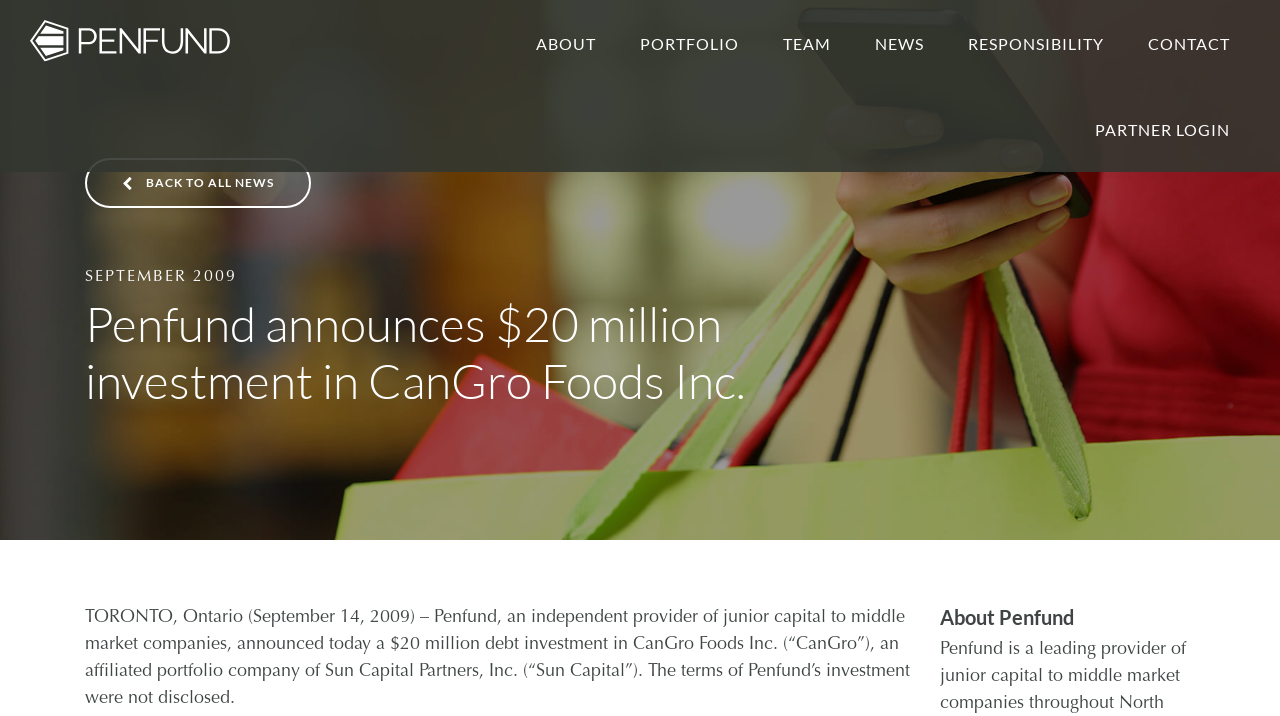Please identify the webpage's heading and generate its text content.

Penfund announces $20 million investment in CanGro Foods Inc.